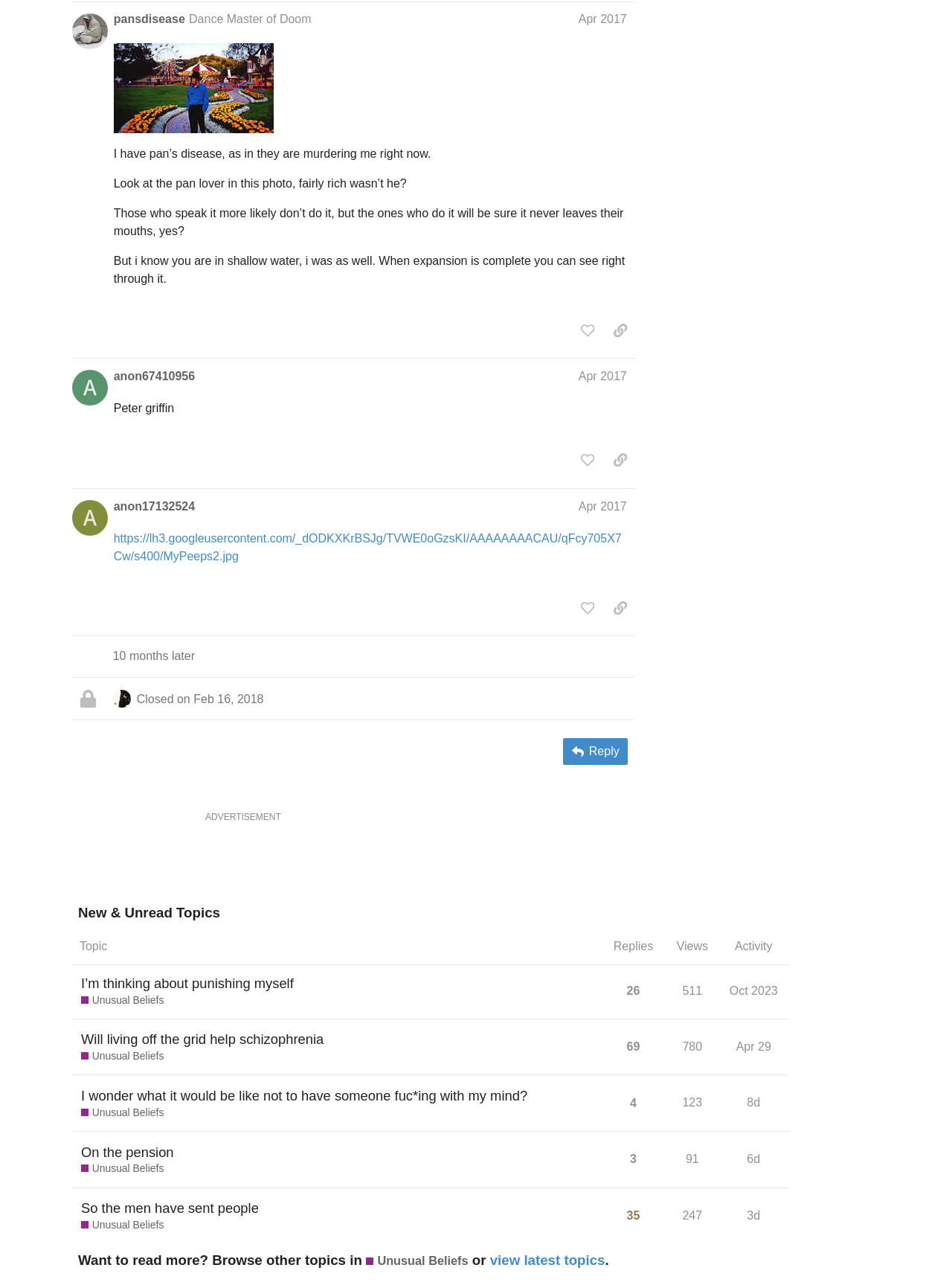Please give a one-word or short phrase response to the following question: 
What is the category of the topic 'I’m thinking about punishing myself'?

Unusual Beliefs